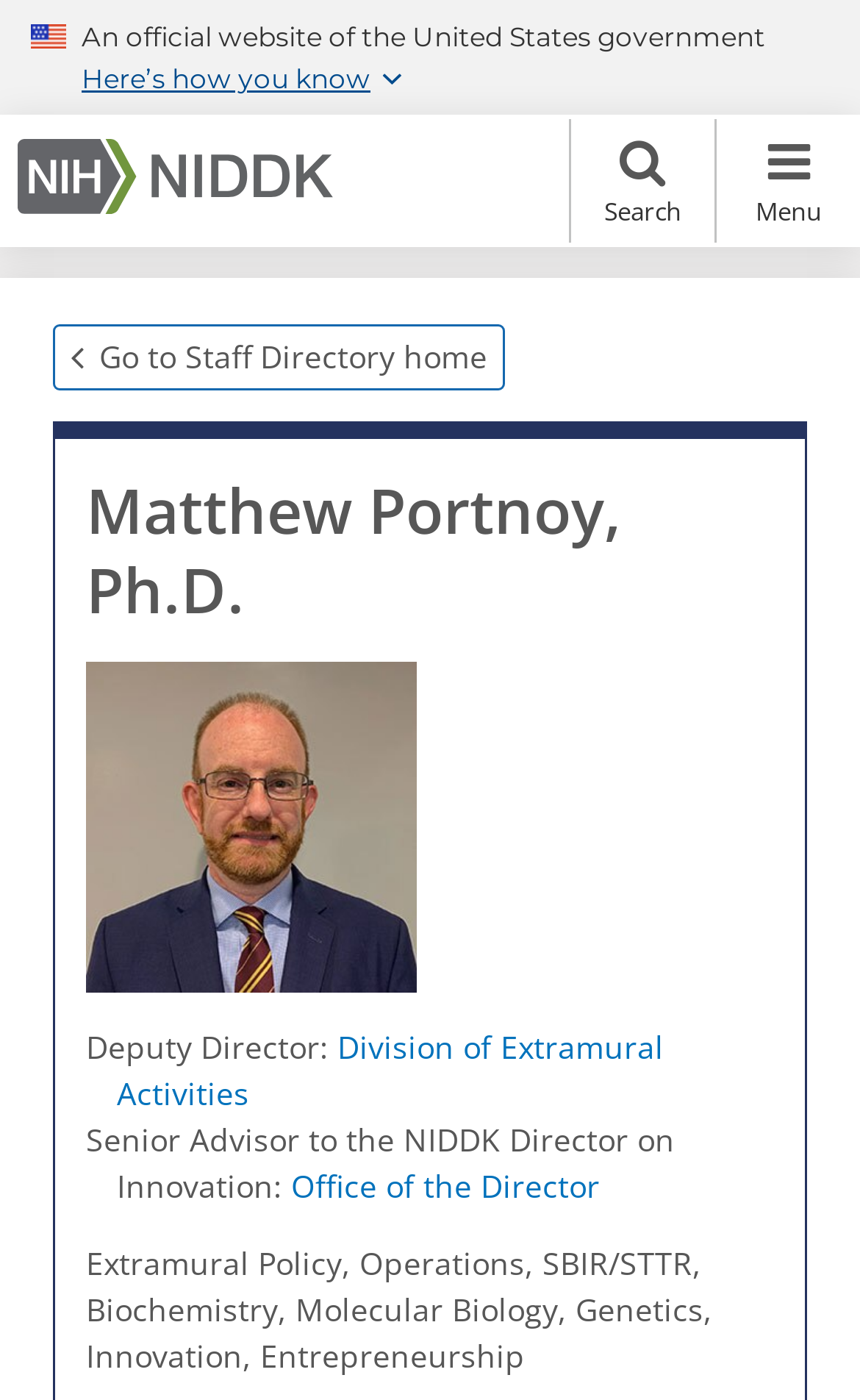What is the name of the office Matthew Portnoy advises?
Refer to the image and provide a thorough answer to the question.

I found a link element with the text 'Office of the Director' which is likely to be the office that Matthew Portnoy advises, as it is mentioned as one of his roles on the webpage.